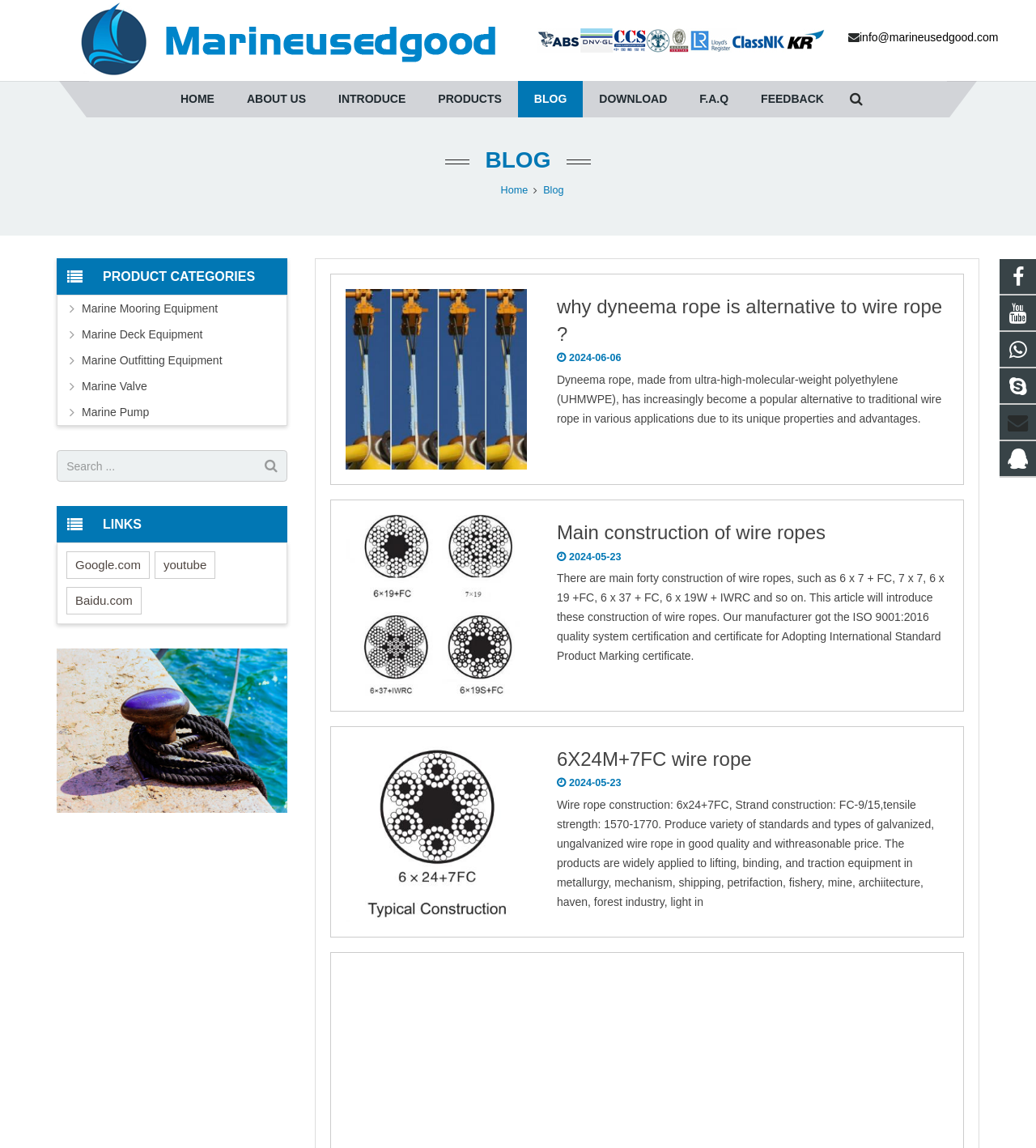What are the main categories of products offered by the company?
Please provide a single word or phrase based on the screenshot.

Marine Mooring Equipment, Marine Deck Equipment, etc.